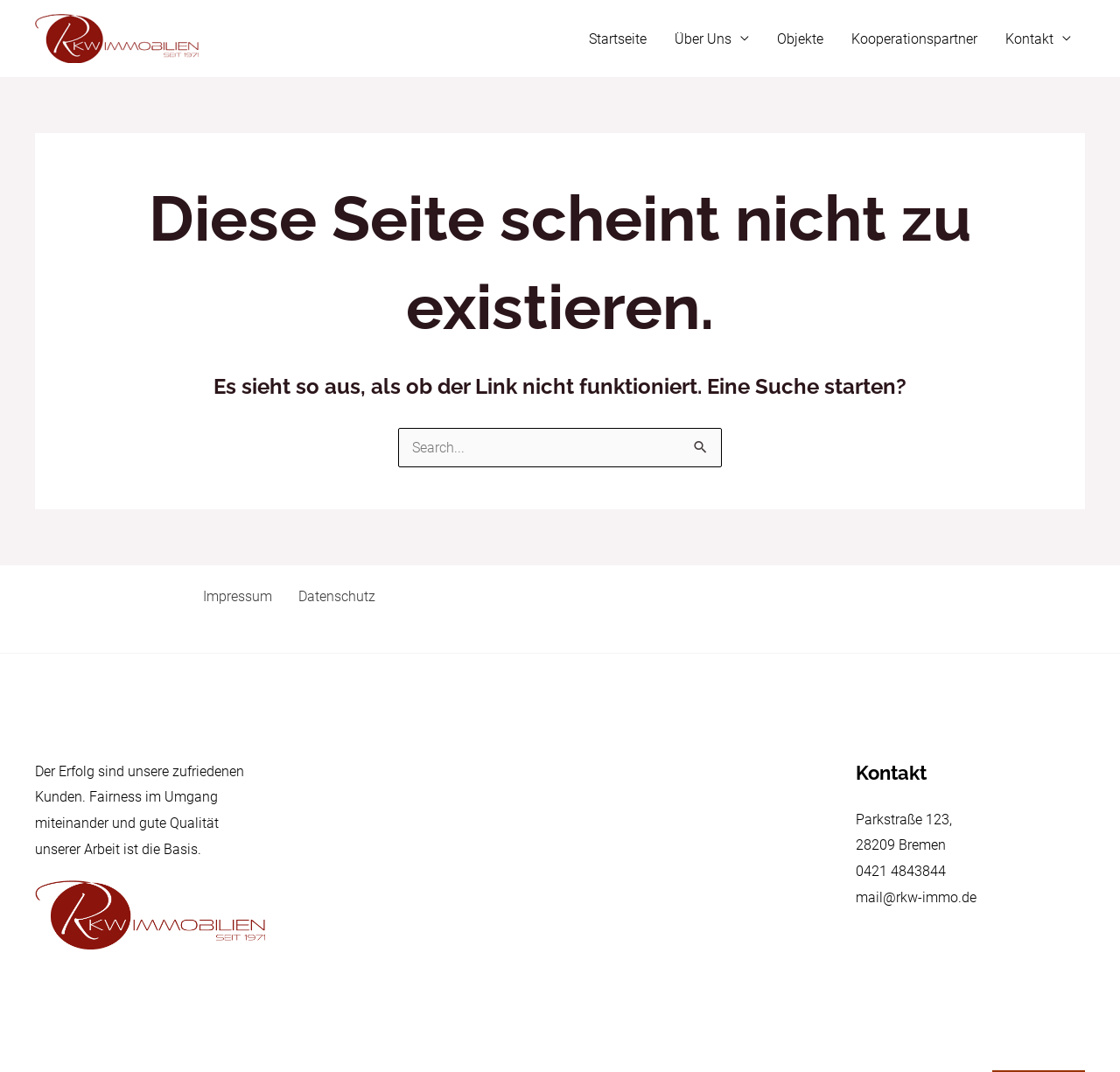Please analyze the image and give a detailed answer to the question:
What is the purpose of the search box?

The search box is located in the middle of the webpage, and it has a label 'Suchen nach:' which indicates that it is used for searching. The button next to it is labeled 'Suche', which further confirms its purpose.